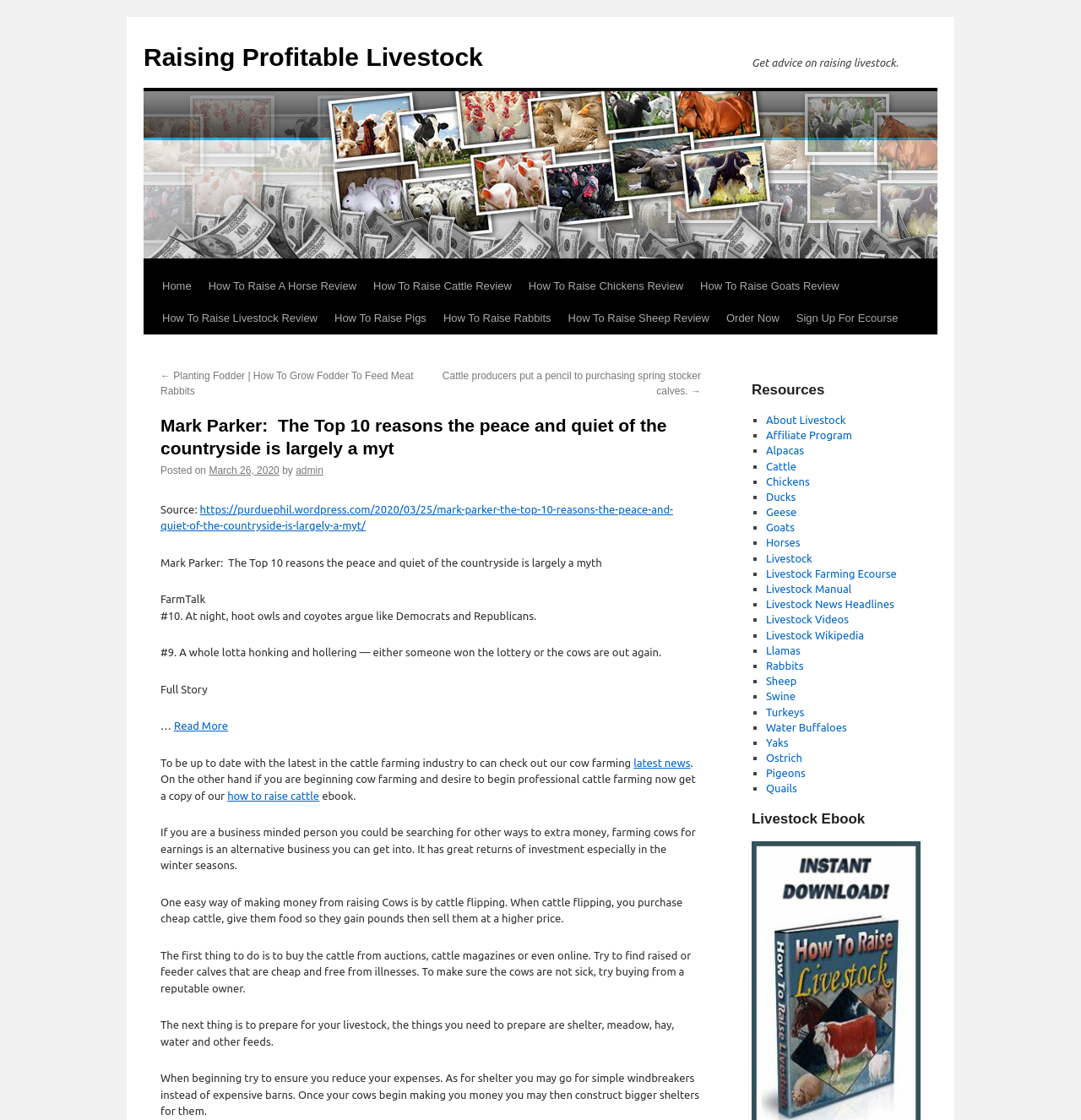Analyze the image and give a detailed response to the question:
What is the title of the article?

The title of the article can be found at the top of the webpage, which is 'Mark Parker: The Top 10 reasons the peace and quiet of the countryside is largely a myth'. This title is also a link to the original source of the article.